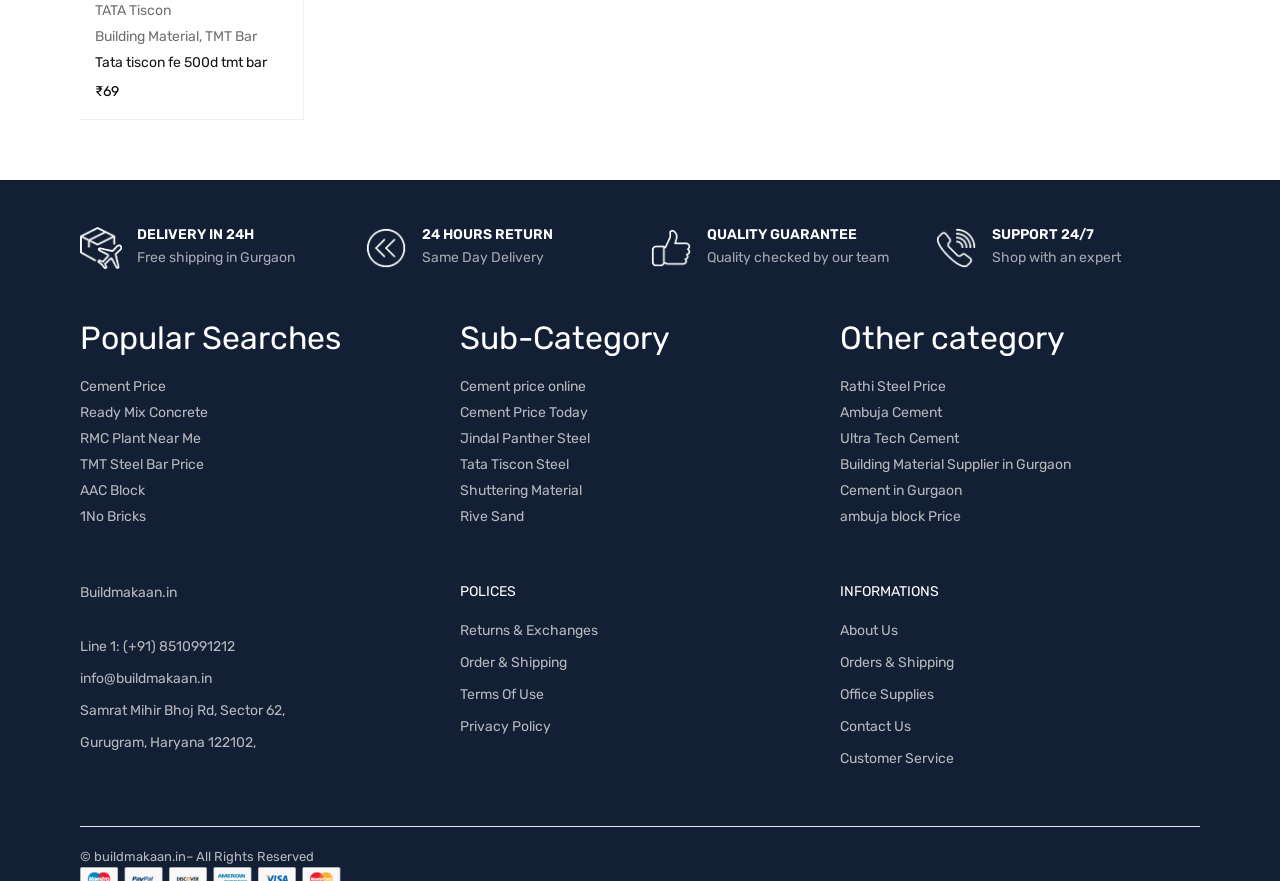Observe the image and answer the following question in detail: What is the contact phone number of this website?

The contact phone number can be found by looking at the StaticText element with the text 'Line 1: (+91) 8510991212', which provides the phone number for contacting the website.